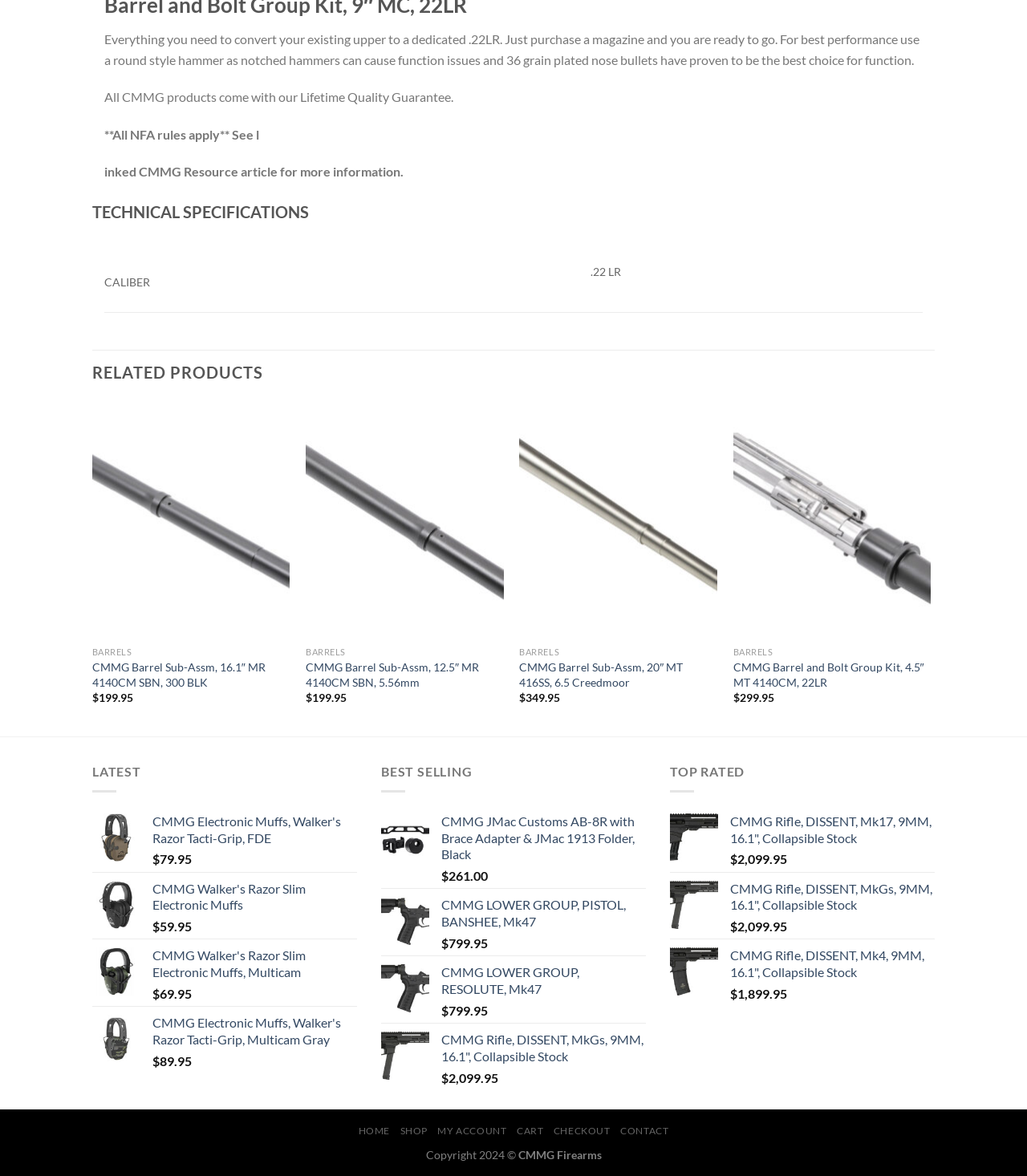Locate the bounding box of the user interface element based on this description: "Home".

[0.349, 0.956, 0.38, 0.967]